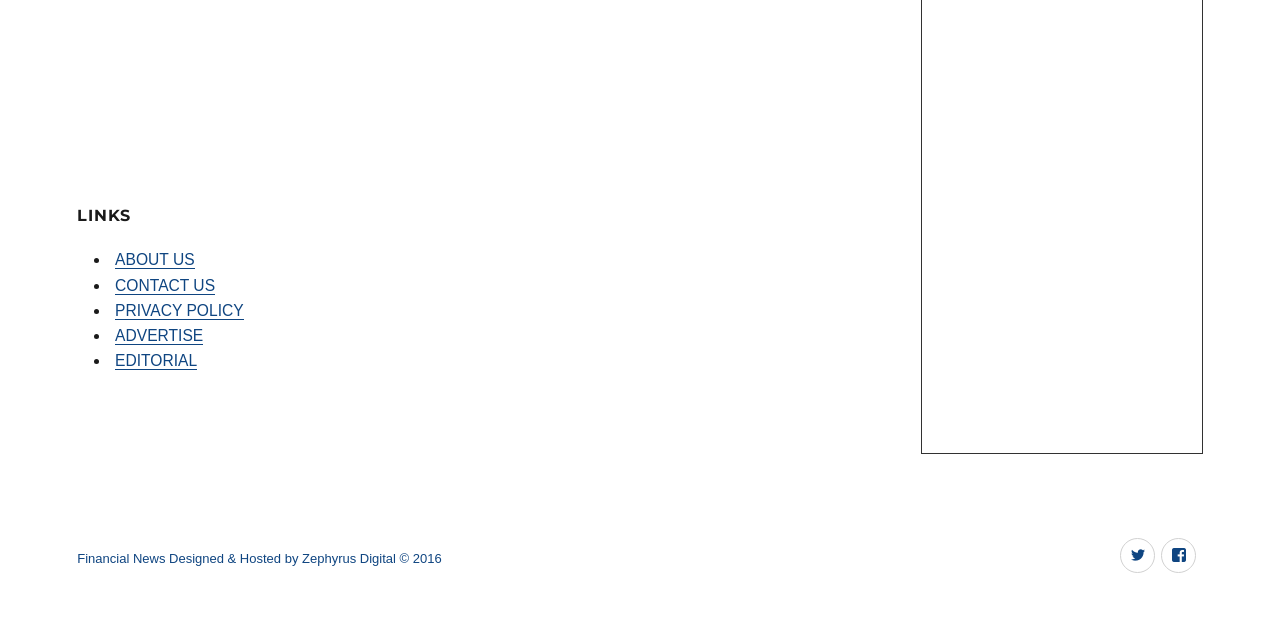Please identify the coordinates of the bounding box that should be clicked to fulfill this instruction: "click on ABOUT US".

[0.09, 0.404, 0.152, 0.431]